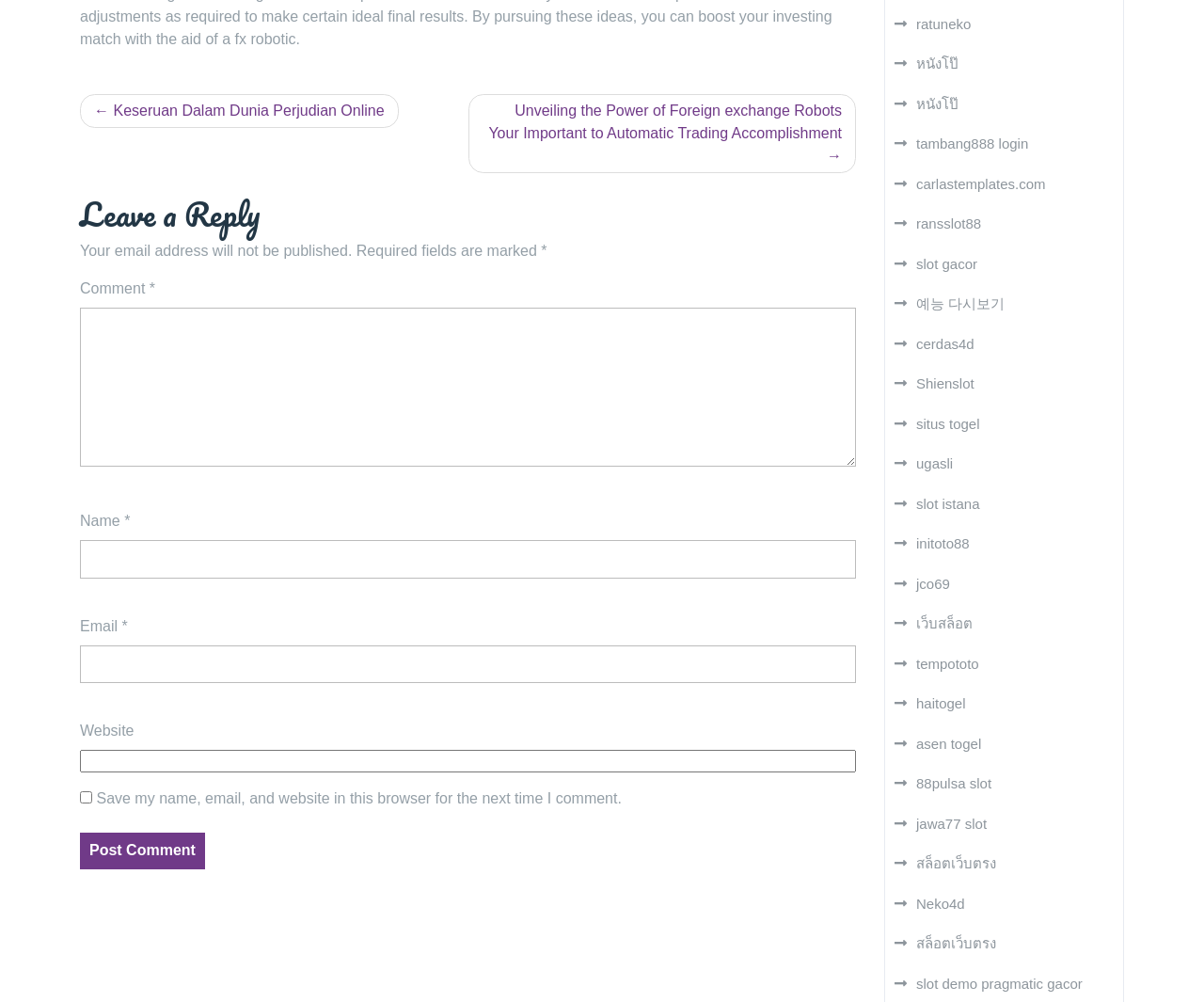How many links are present in the navigation section?
Kindly give a detailed and elaborate answer to the question.

The navigation section is located at the top of the webpage and contains two links: '← Keseruan Dalam Dunia Perjudian Online' and 'Unveiling the Power of Foreign exchange Robots Your Important to Automatic Trading Accomplishment→'. These links are likely used for post navigation.